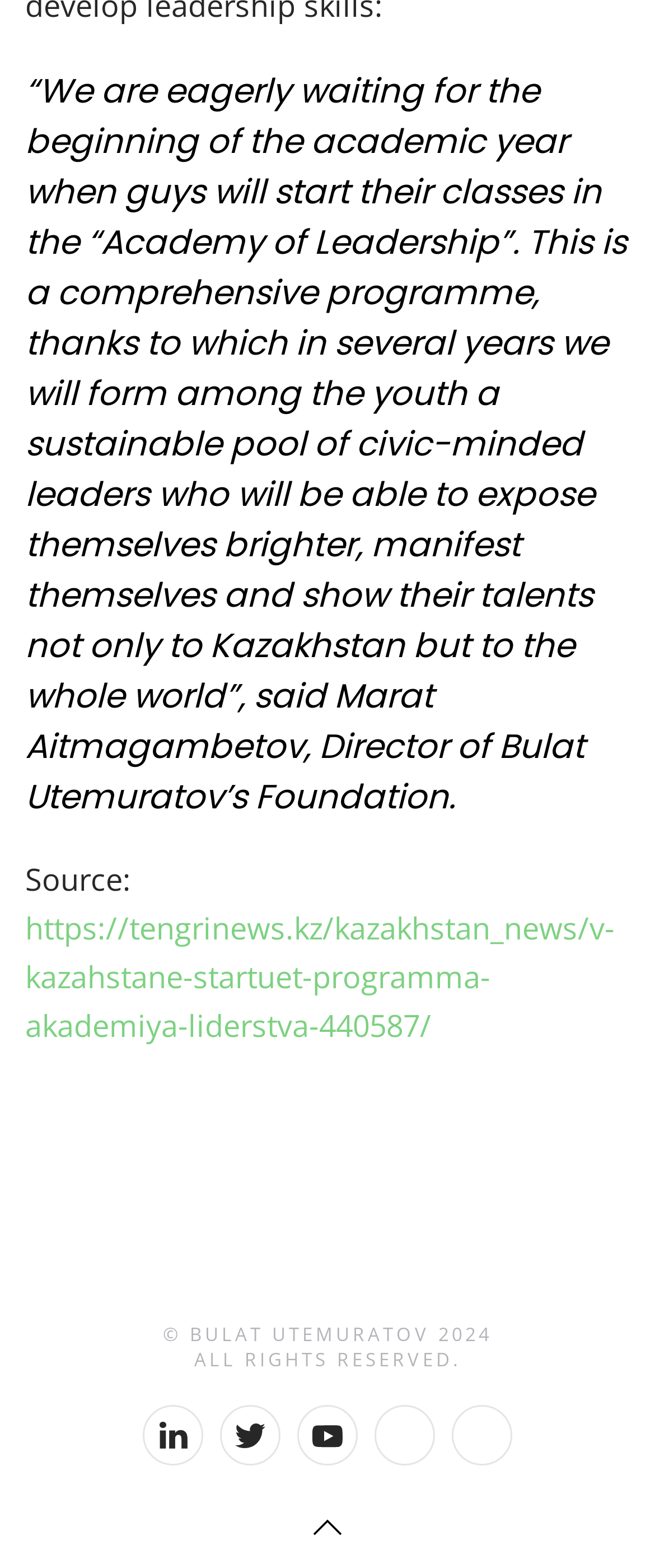Determine the bounding box for the UI element described here: "https://tengrinews.kz/kazakhstan_news/v-kazahstane-startuet-programma-akademiya-liderstva-440587/".

[0.038, 0.579, 0.938, 0.667]